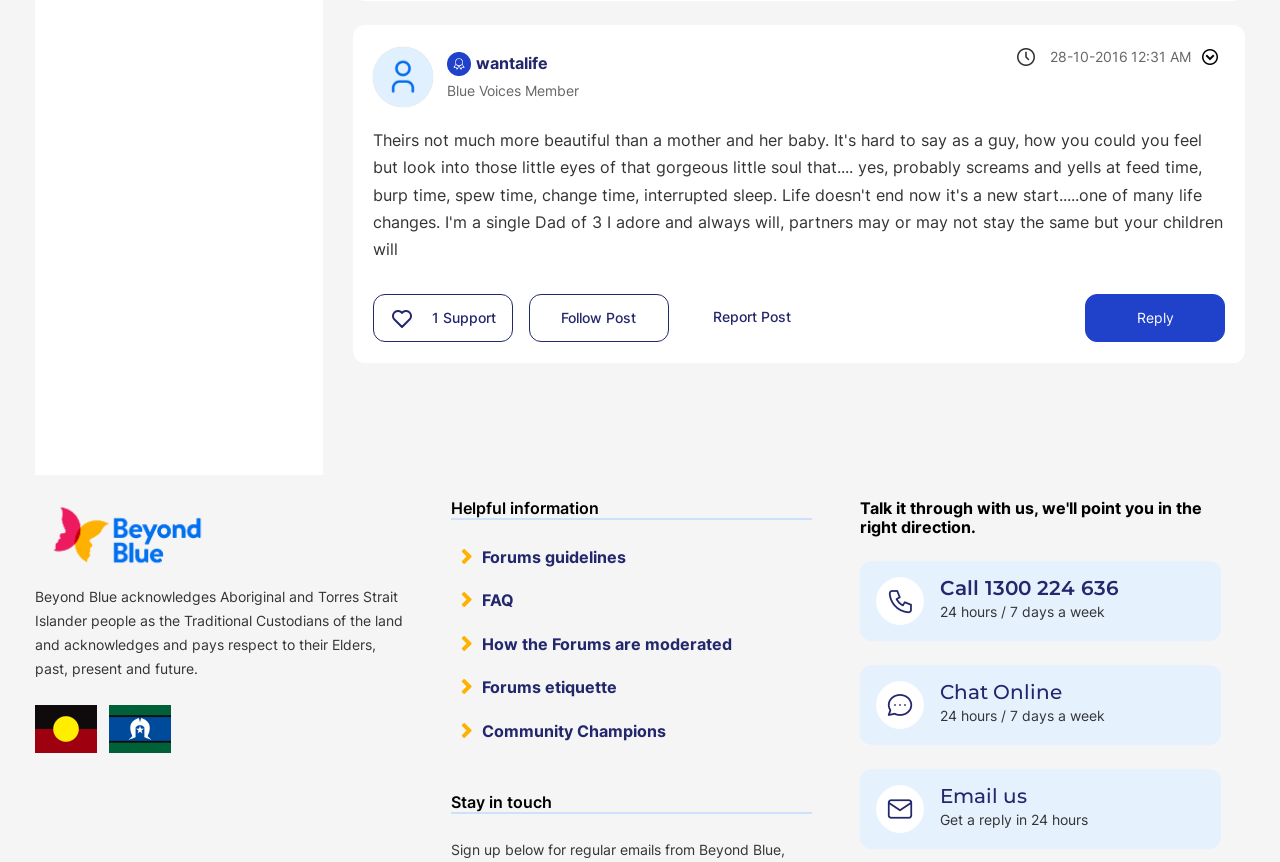Find the bounding box coordinates of the element to click in order to complete this instruction: "View Profile of wantalife". The bounding box coordinates must be four float numbers between 0 and 1, denoted as [left, top, right, bottom].

[0.371, 0.061, 0.428, 0.084]